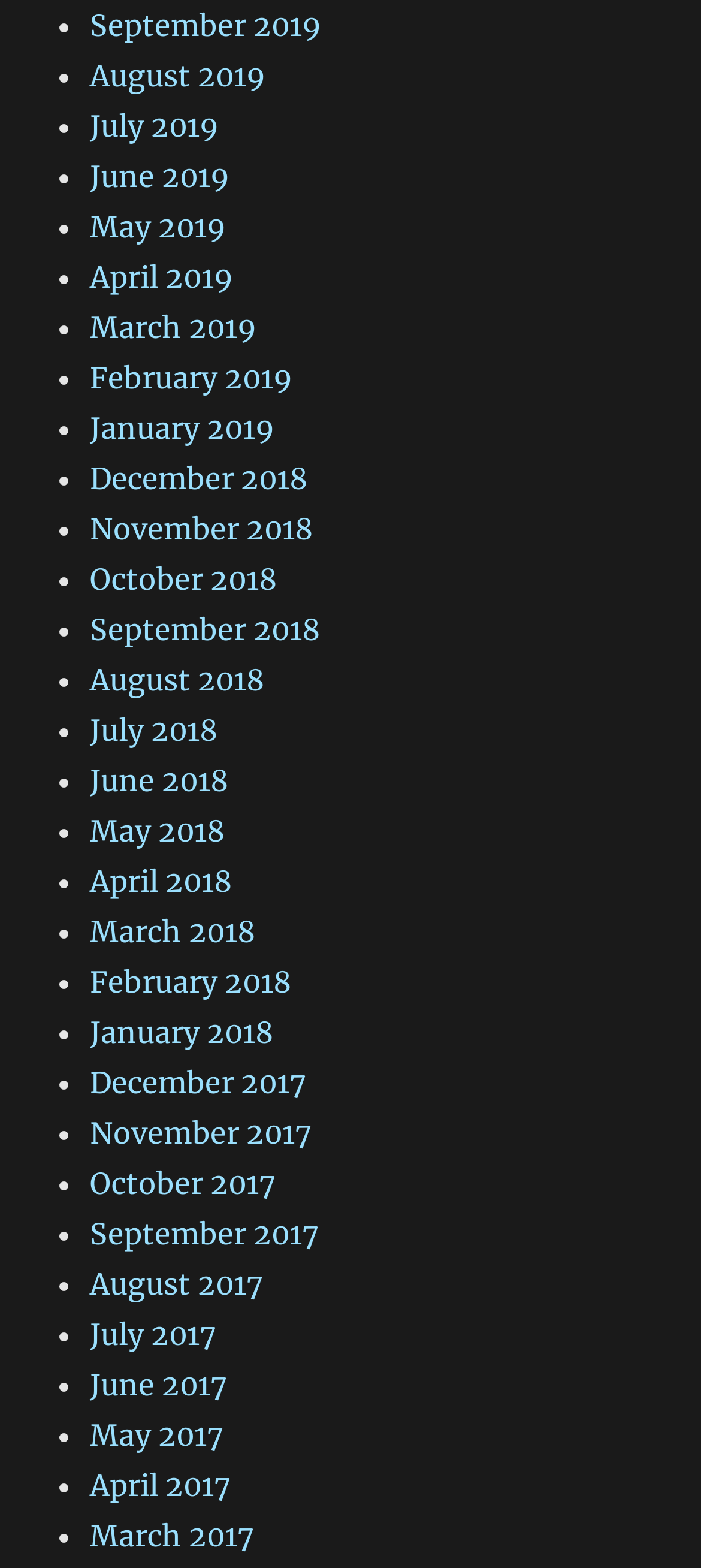Please find the bounding box coordinates of the element that must be clicked to perform the given instruction: "View May 2019". The coordinates should be four float numbers from 0 to 1, i.e., [left, top, right, bottom].

[0.128, 0.133, 0.323, 0.156]